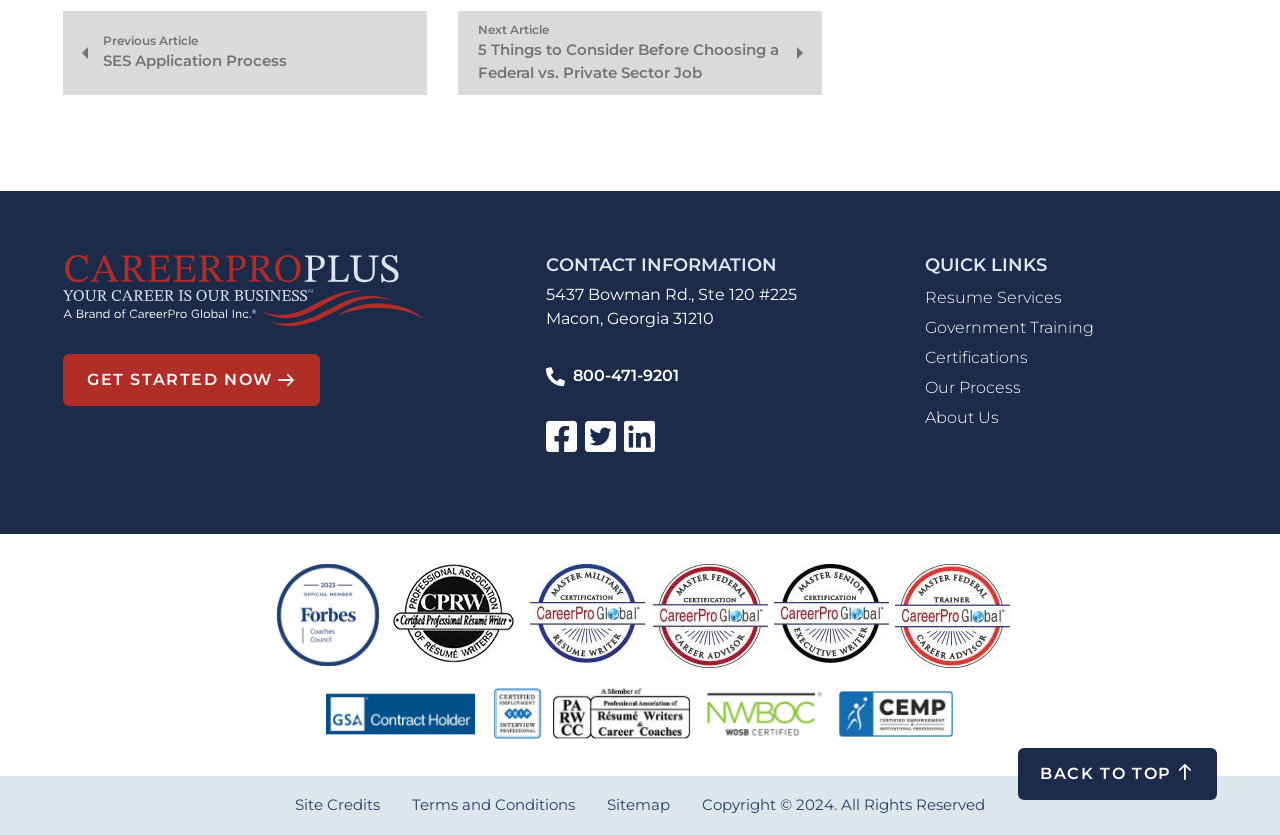What is the phone number of the company? Based on the image, give a response in one word or a short phrase.

800-471-9201